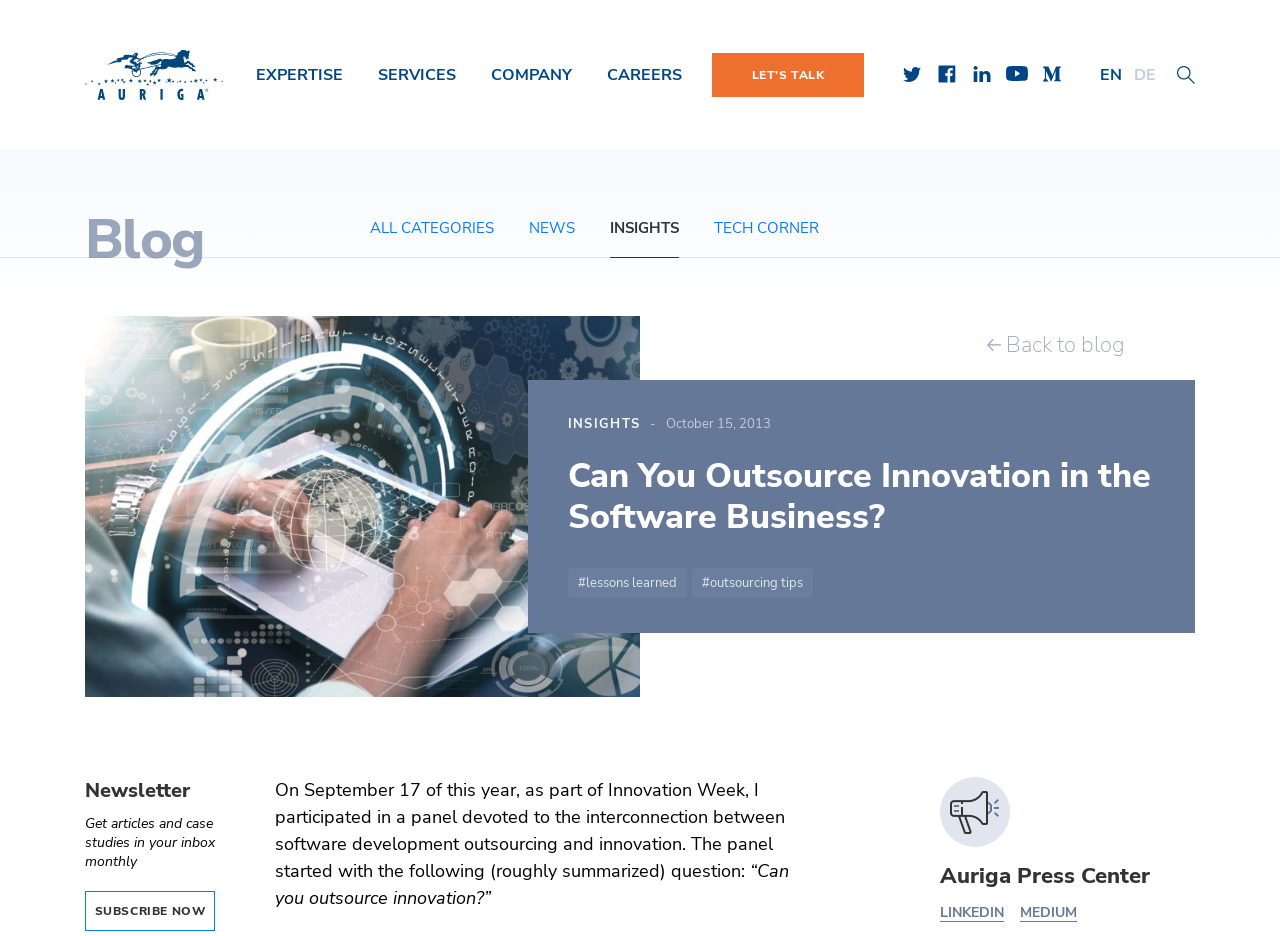Extract the main headline from the webpage and generate its text.

Can You Outsource Innovation in the Software Business?